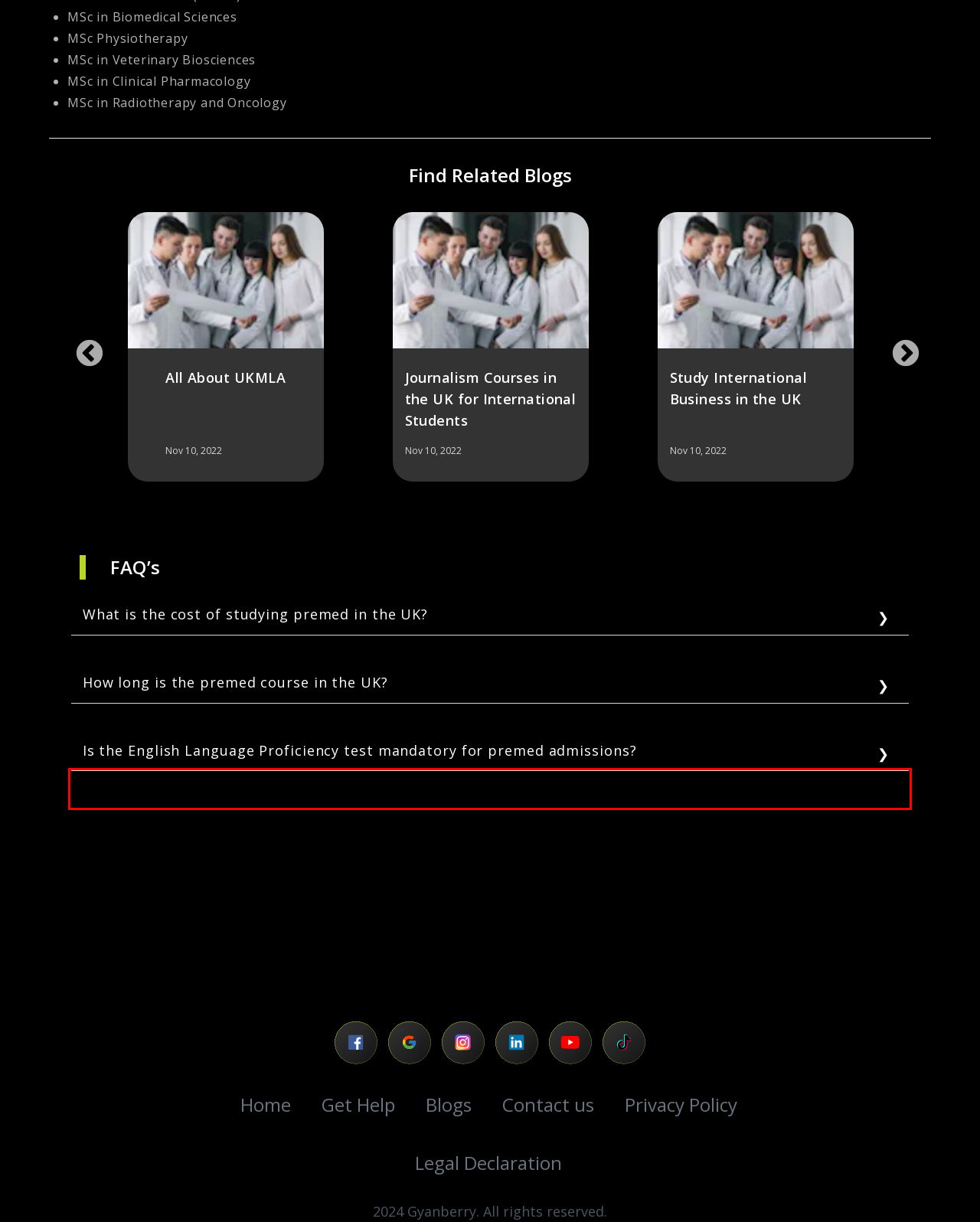The screenshot provided shows a webpage with a red bounding box. Apply OCR to the text within this red bounding box and provide the extracted content.

Yes, most universities require candidates to take either IELTS or TOEFL. General accepted scoring in IELTS of no less than 6.5 across all four categories – reading, writing, speaking, and listening – with an overall 7.0.